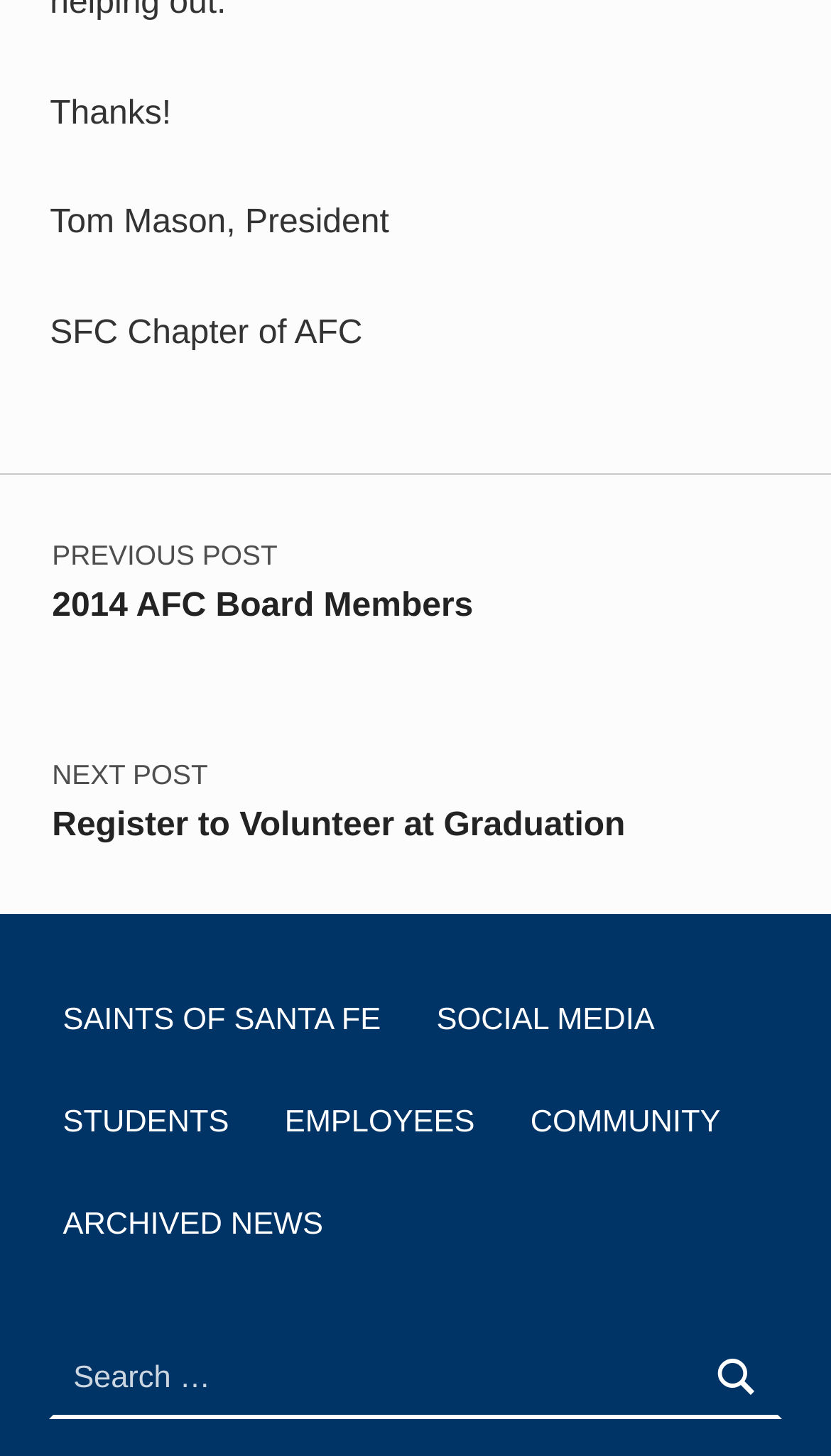Find the bounding box coordinates for the area that must be clicked to perform this action: "go to previous post".

[0.063, 0.328, 0.937, 0.477]